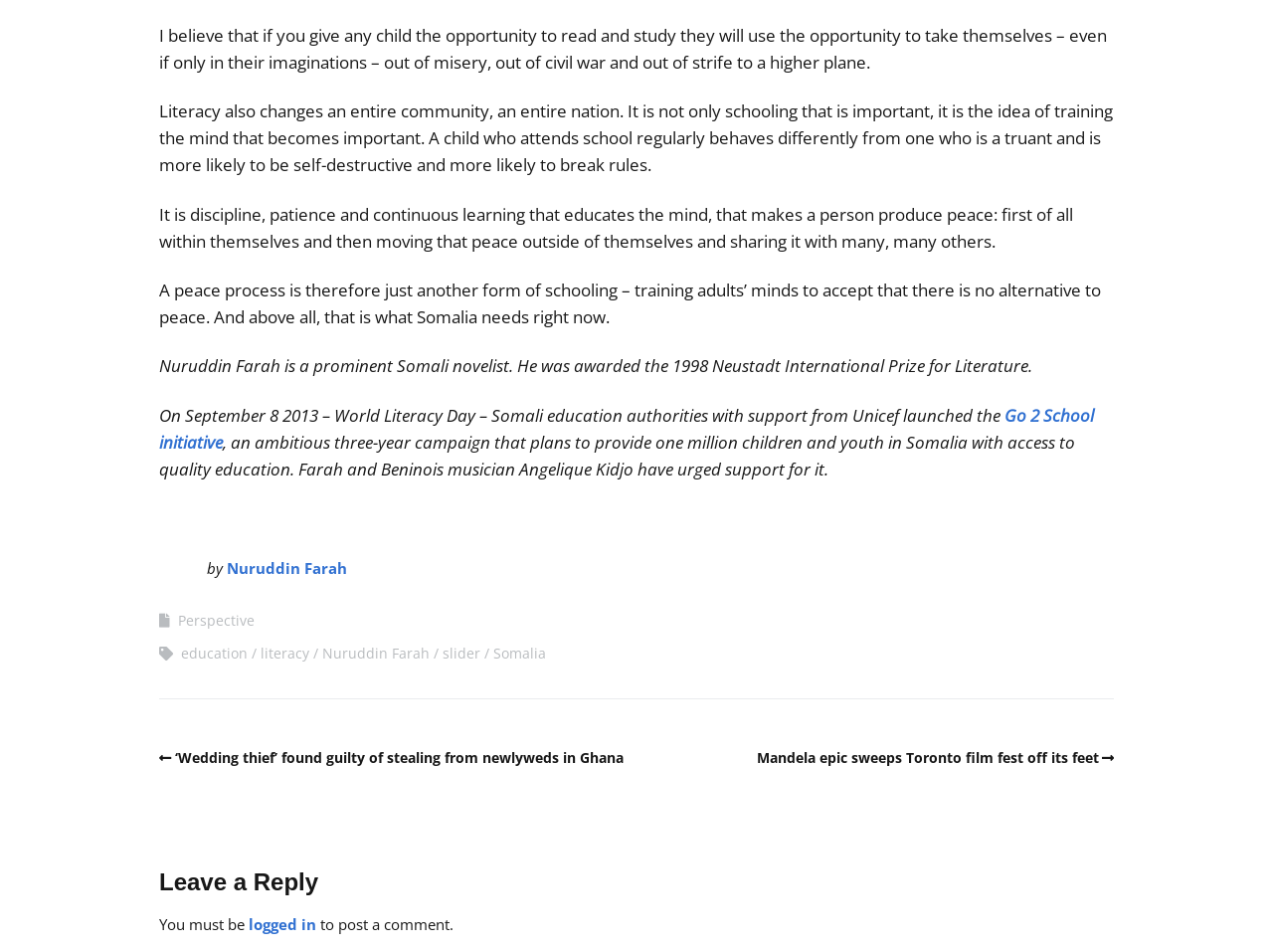Respond to the question below with a single word or phrase: What is the name of the initiative launched on World Literacy Day?

Go 2 School